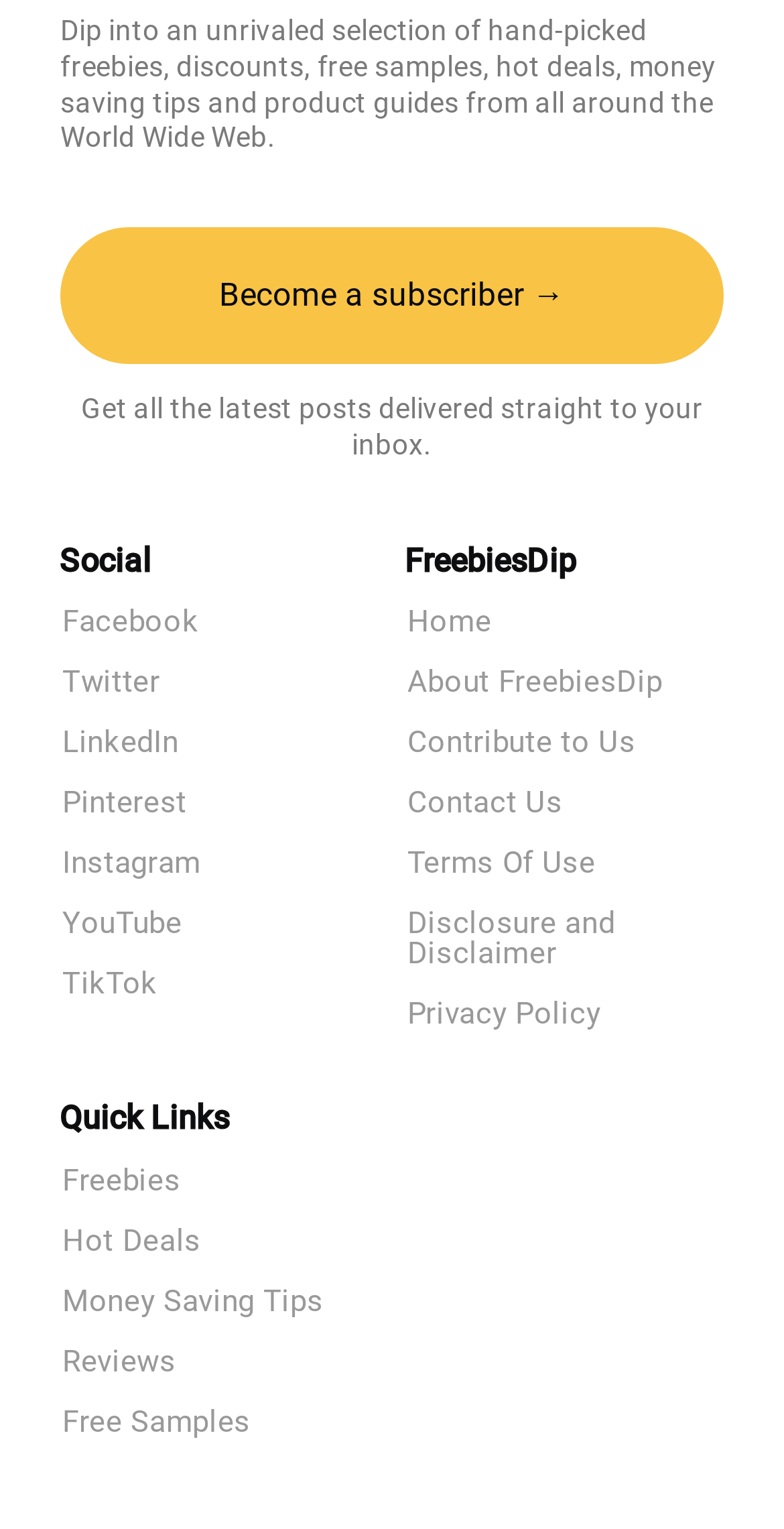Could you indicate the bounding box coordinates of the region to click in order to complete this instruction: "Submit a request".

None